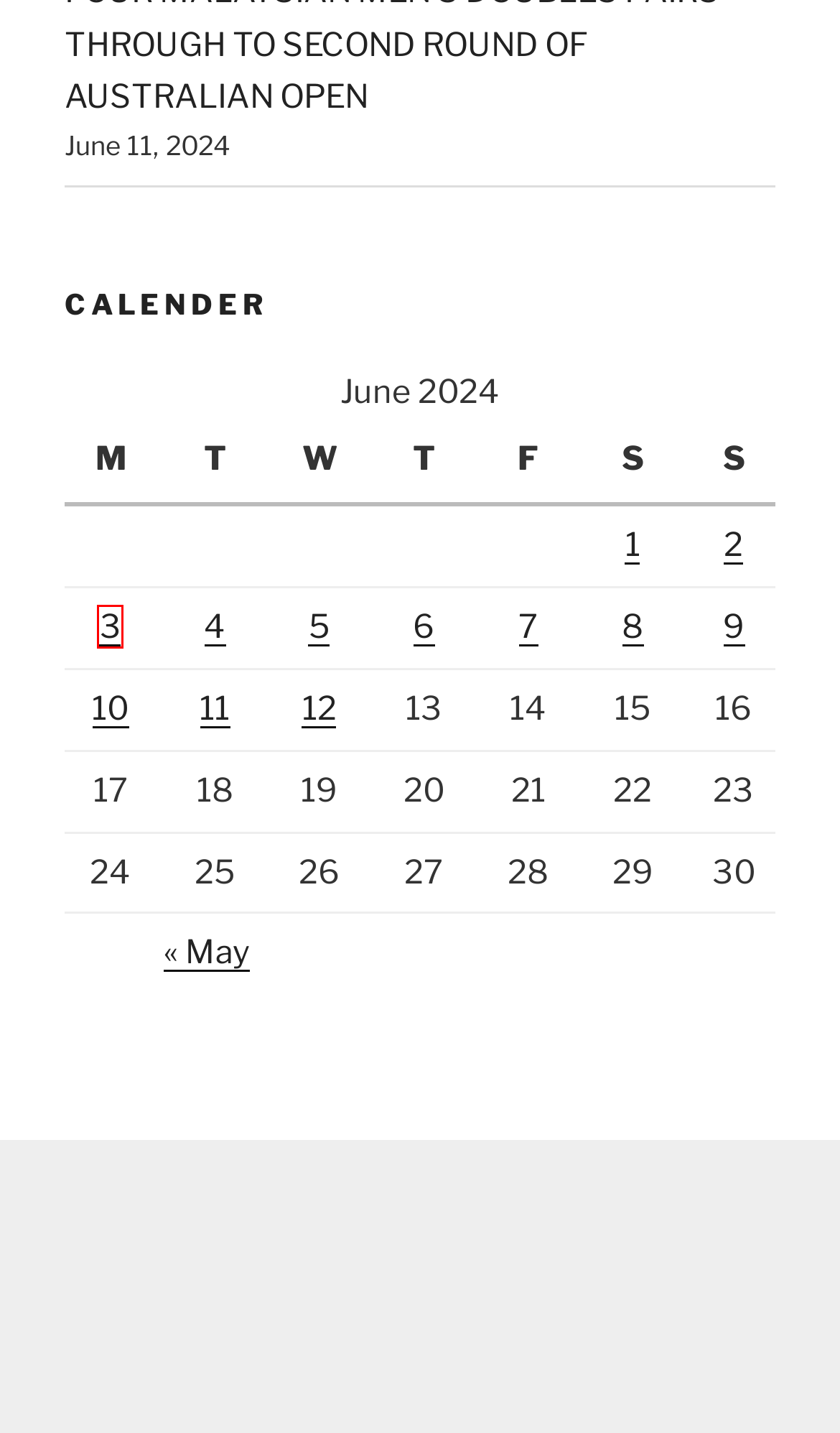Check out the screenshot of a webpage with a red rectangle bounding box. Select the best fitting webpage description that aligns with the new webpage after clicking the element inside the bounding box. Here are the candidates:
A. June 11, 2024 - Cambodia News Gazette
B. June 10, 2024 - Cambodia News Gazette
C. June 3, 2024 - Cambodia News Gazette
D. June 12, 2024 - Cambodia News Gazette
E. June 2, 2024 - Cambodia News Gazette
F. June 1, 2024 - Cambodia News Gazette
G. June 4, 2024 - Cambodia News Gazette
H. May 2024 - Cambodia News Gazette

C